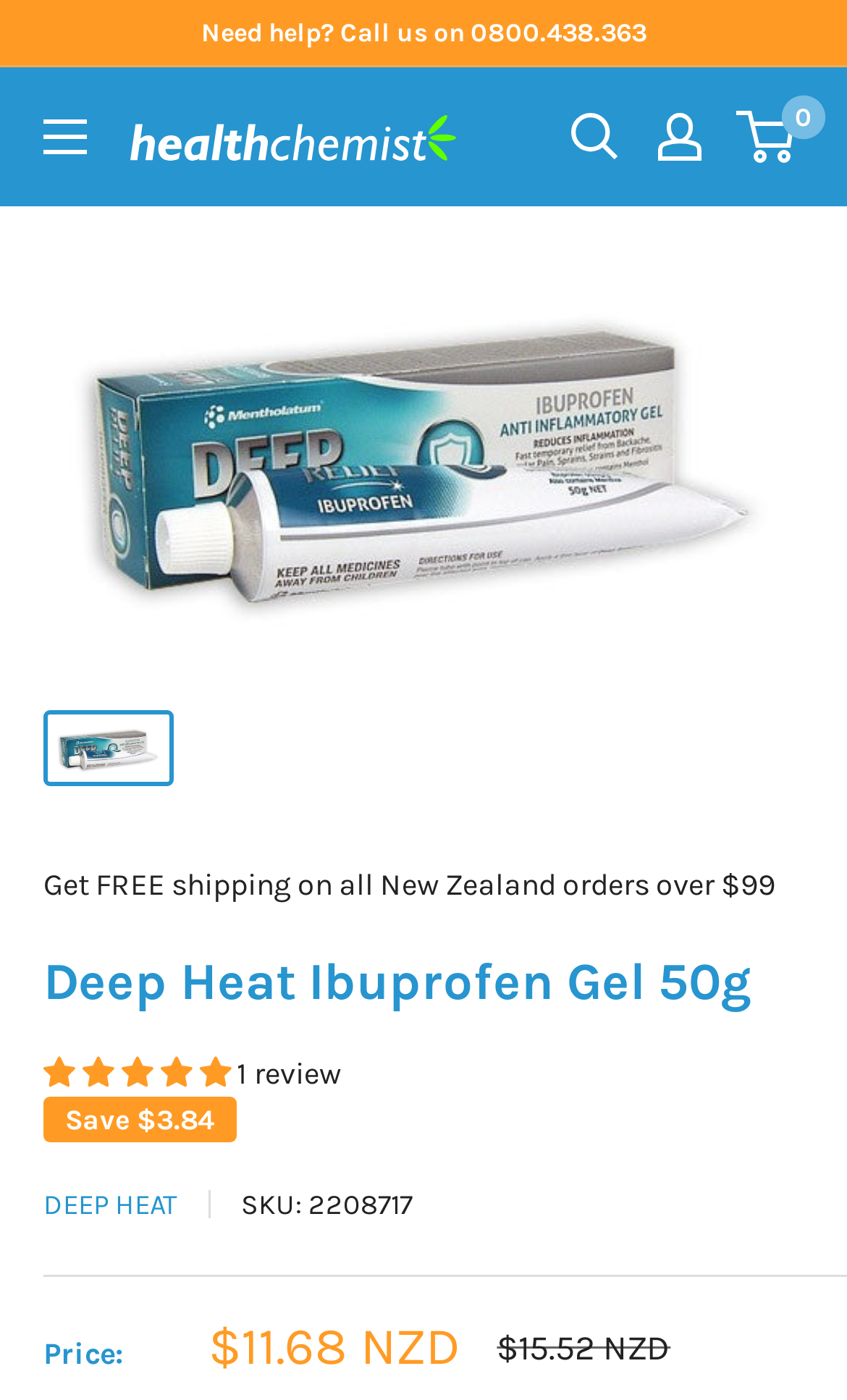Please identify the bounding box coordinates of the element's region that needs to be clicked to fulfill the following instruction: "Search for products". The bounding box coordinates should consist of four float numbers between 0 and 1, i.e., [left, top, right, bottom].

[0.674, 0.081, 0.731, 0.115]